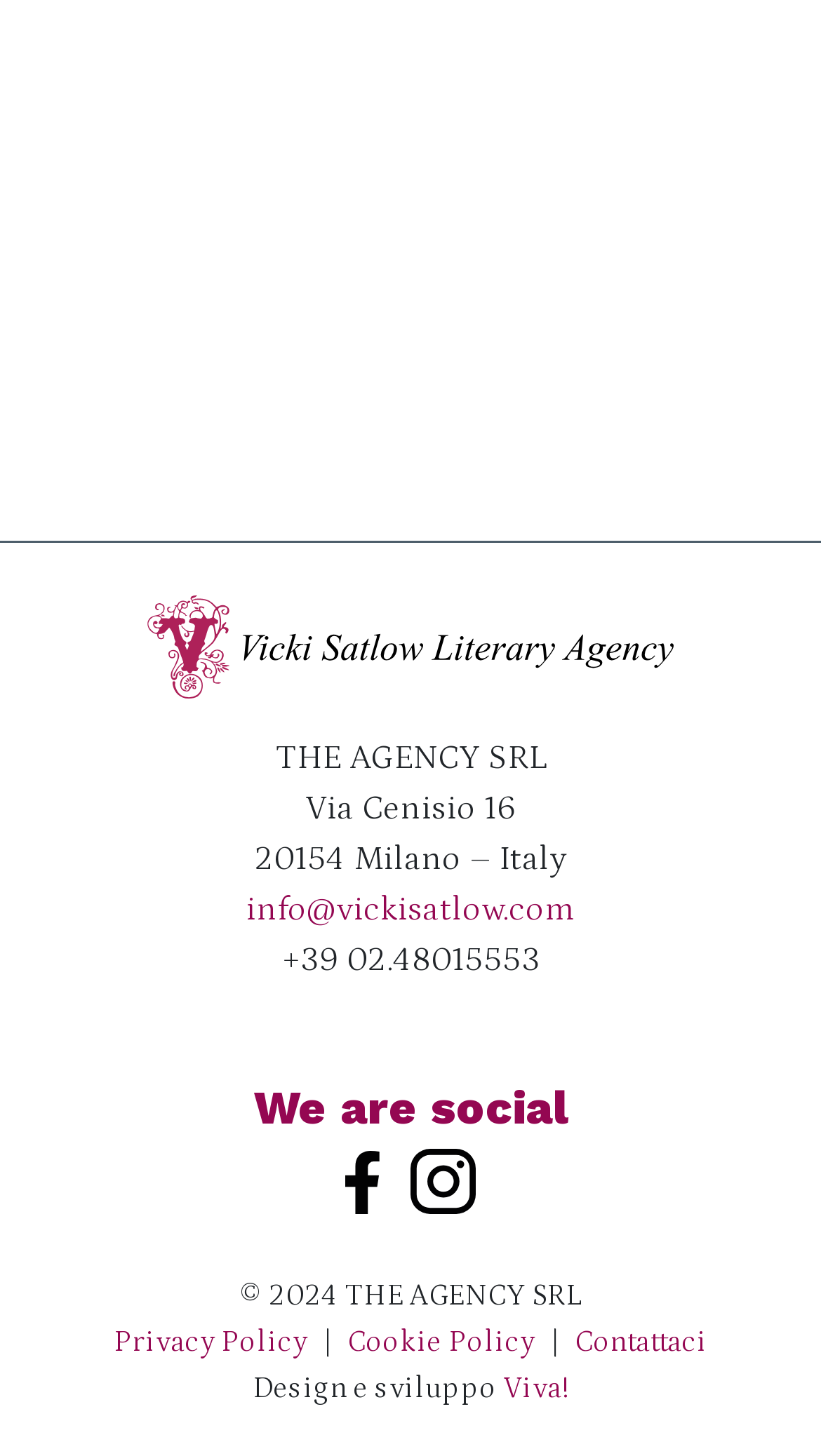Please find the bounding box for the UI element described by: "Tech".

None